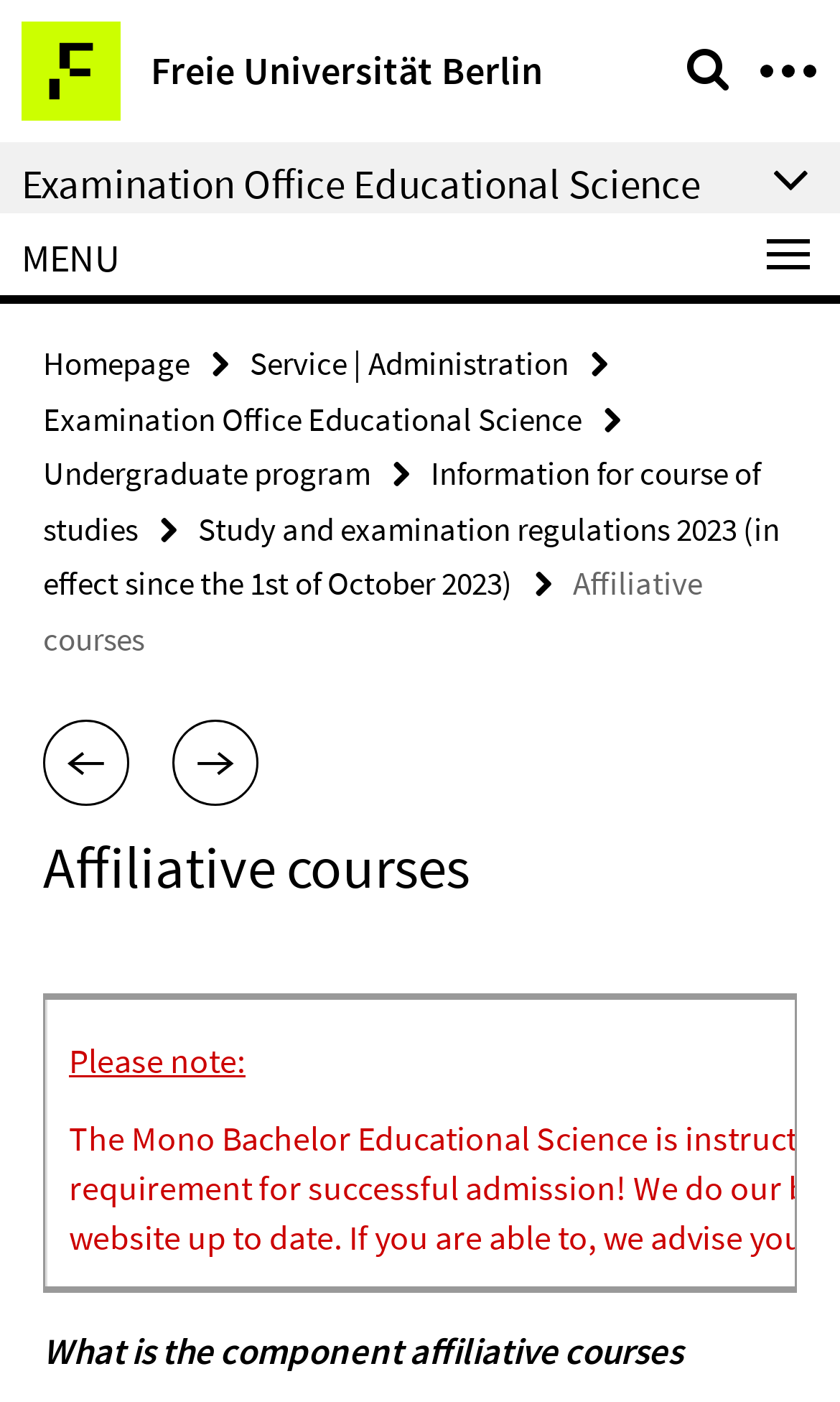Please answer the following query using a single word or phrase: 
What is the topic of the study and examination regulations?

2023